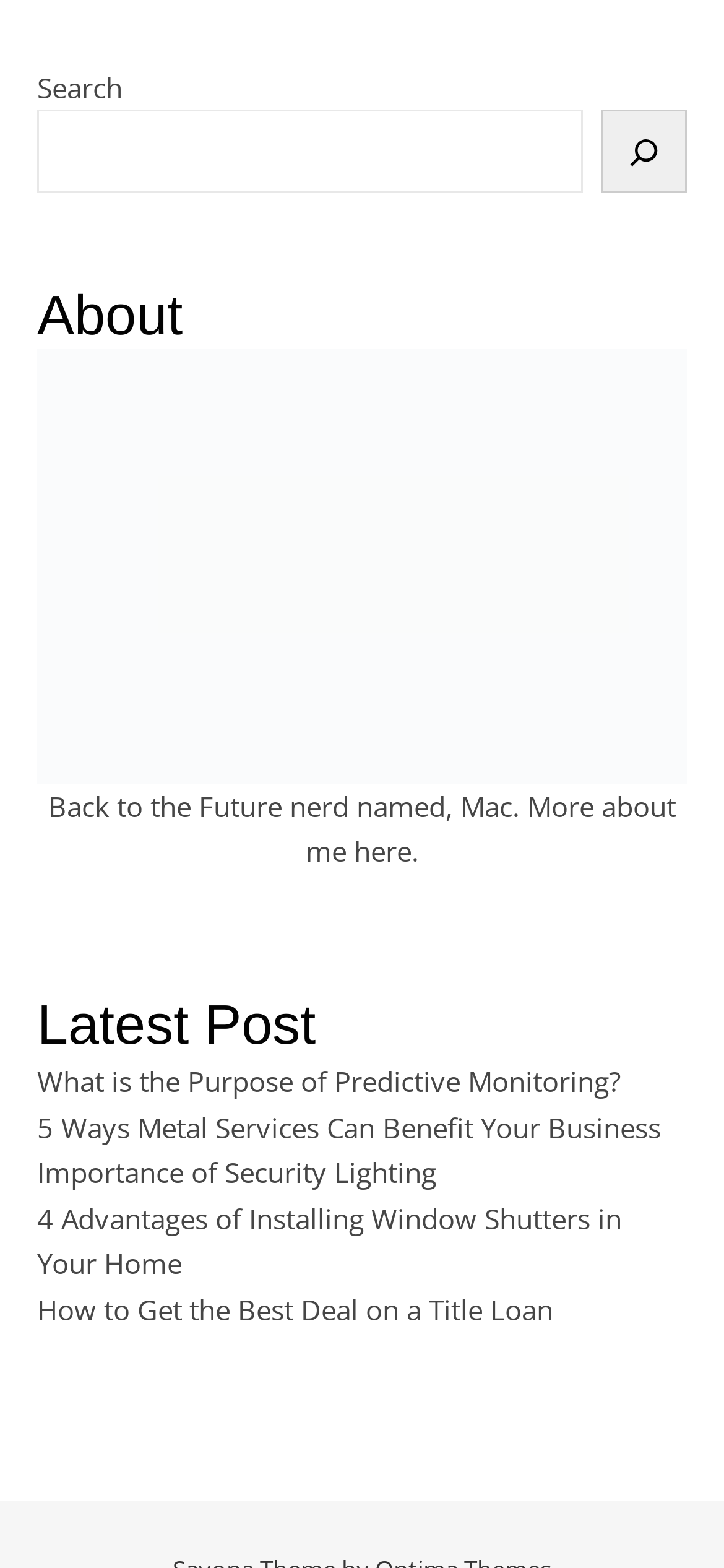Based on the element description Importance of Security Lighting, identify the bounding box coordinates for the UI element. The coordinates should be in the format (top-left x, top-left y, bottom-right x, bottom-right y) and within the 0 to 1 range.

[0.051, 0.736, 0.603, 0.759]